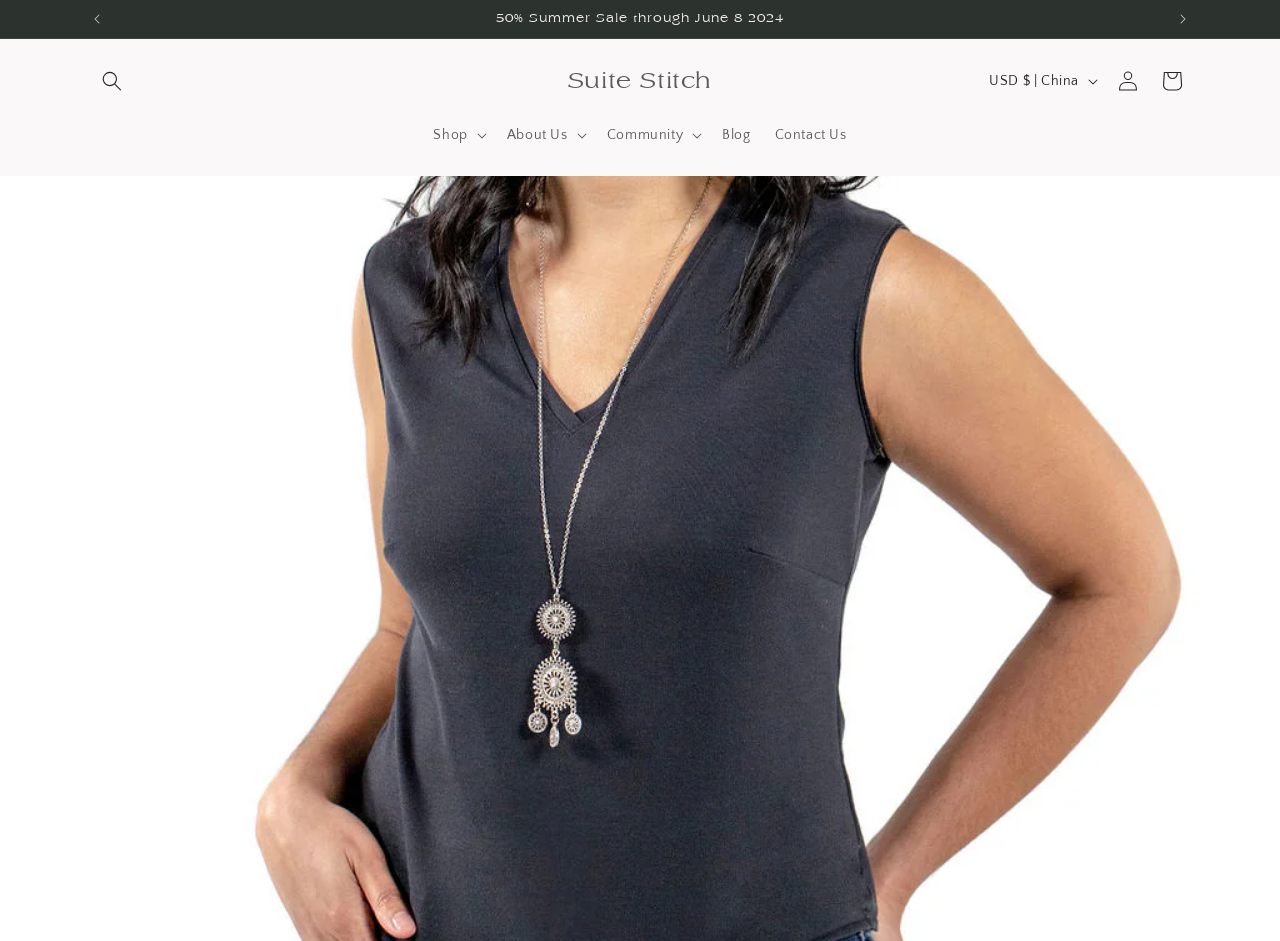Provide a thorough description of the webpage you see.

The webpage is about sustainable fashion, with a focus on incorporating it into daily life in 2023. At the top, there is an announcement bar that takes up most of the width, with a carousel feature that allows users to navigate through different announcements. The current announcement is about a 50% summer sale through June 8, 2024. 

Below the announcement bar, there is a navigation menu with several buttons, including a search button, a link to the website's homepage, and buttons for shopping, about us, and community. These buttons are aligned horizontally and take up a significant portion of the width. 

To the right of the navigation menu, there are links to the blog and contact us pages. Further to the right, there is a dropdown menu for selecting a country or region, with the current selection being USD $ | China. Next to the country selector, there are links to log in and cart pages.